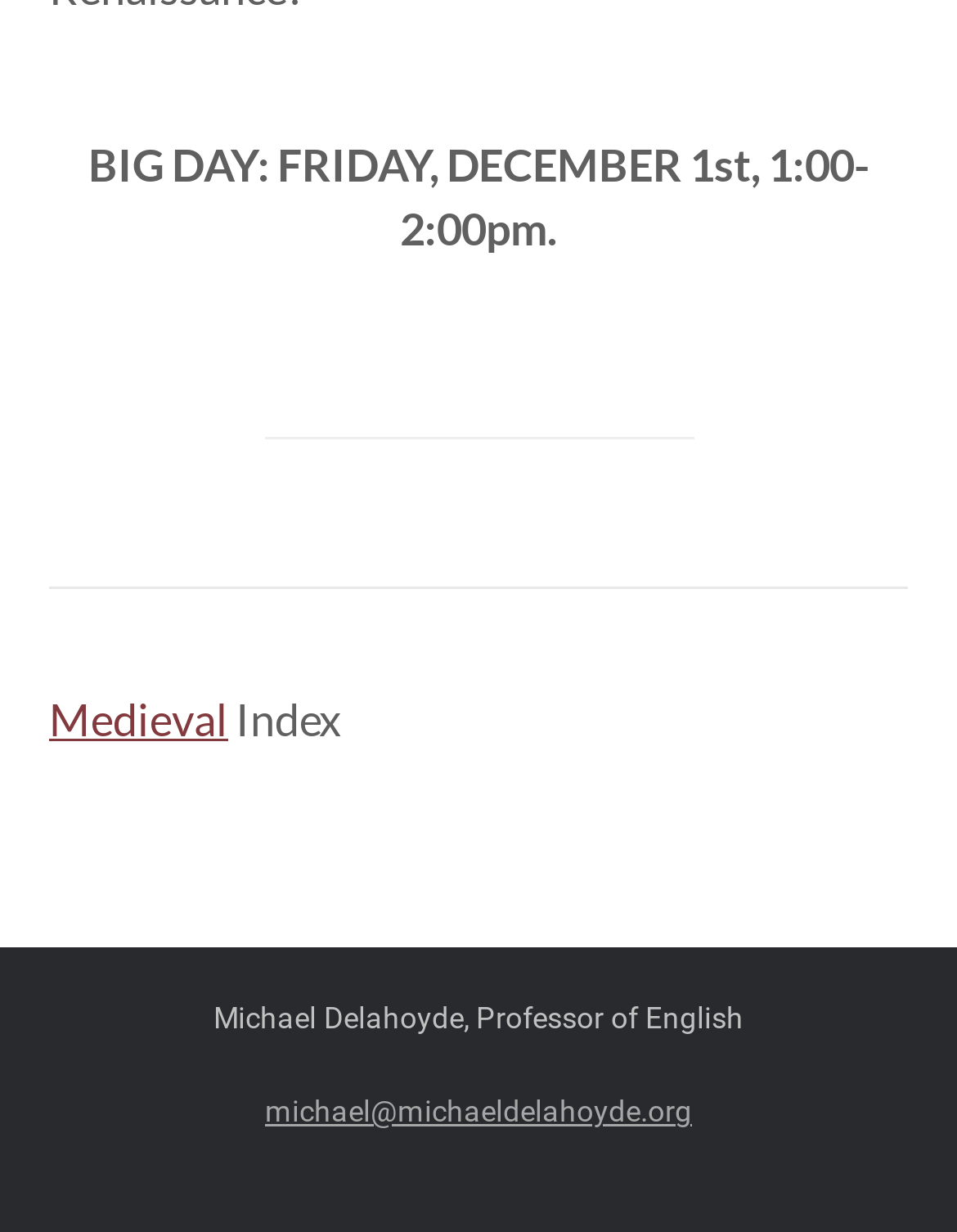Using the information in the image, give a detailed answer to the following question: What is the professor's name?

The professor's name can be found in the StaticText element with the text 'Michael Delahoyde, Professor of English' near the bottom of the webpage.